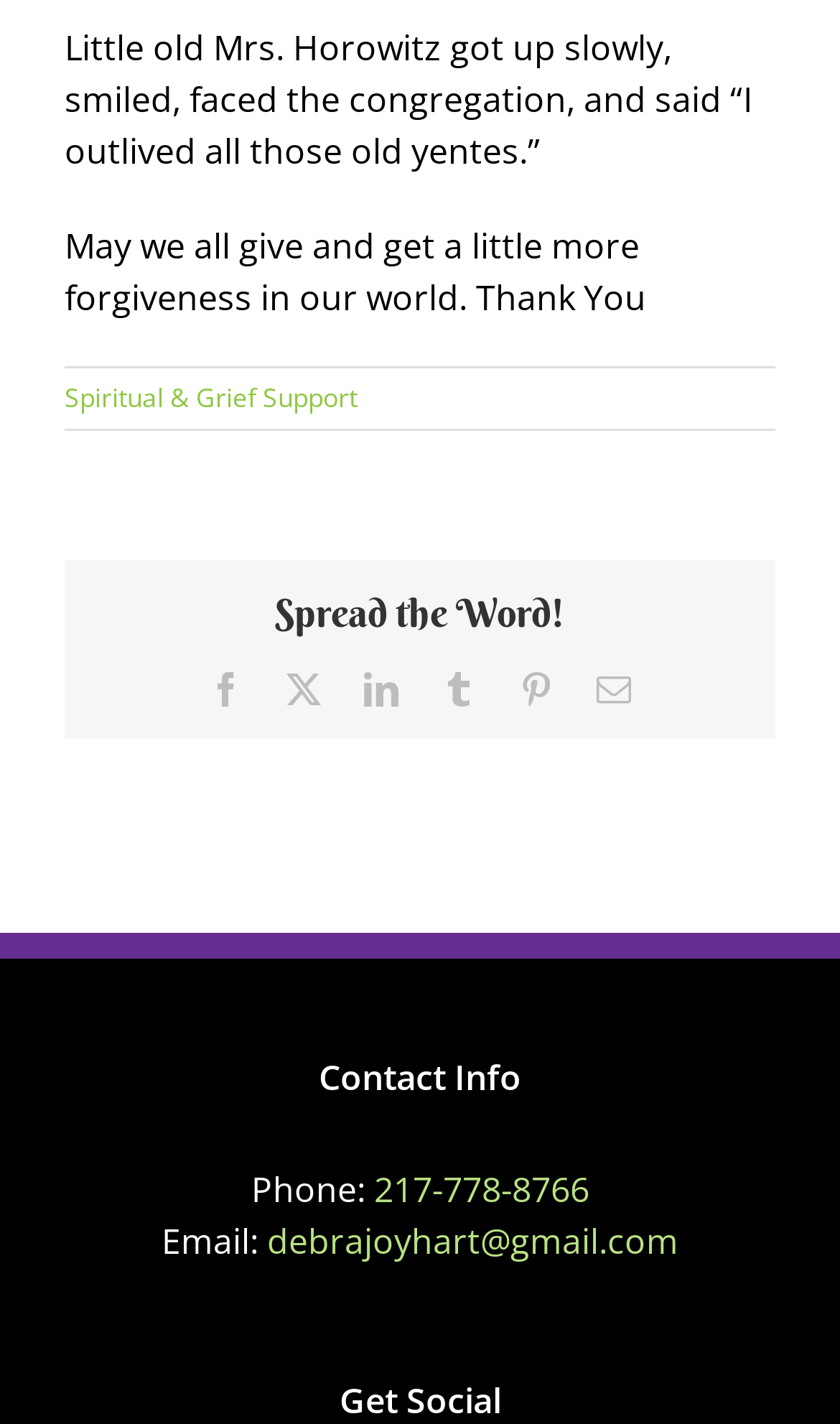What is the contact email address?
Look at the webpage screenshot and answer the question with a detailed explanation.

The static text 'Email:' is followed by the link 'debrajoyhart@gmail.com', which is the contact email address.